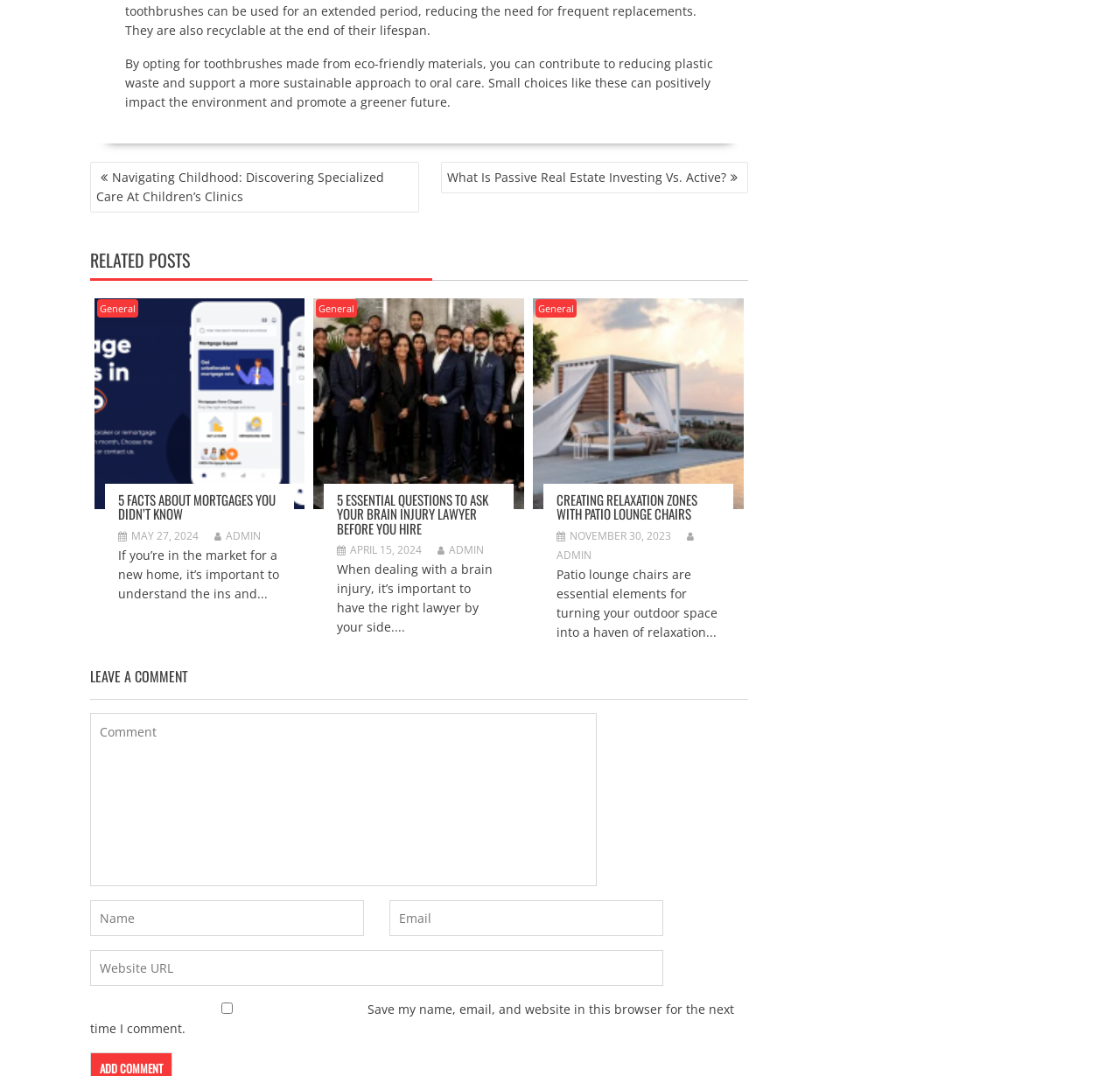Carefully observe the image and respond to the question with a detailed answer:
What is the purpose of the checkbox at the bottom of the webpage?

The checkbox at the bottom of the webpage is labeled 'Save my name, email, and website in this browser for the next time I comment.' This suggests that its purpose is to save the user's comment information for future comments.